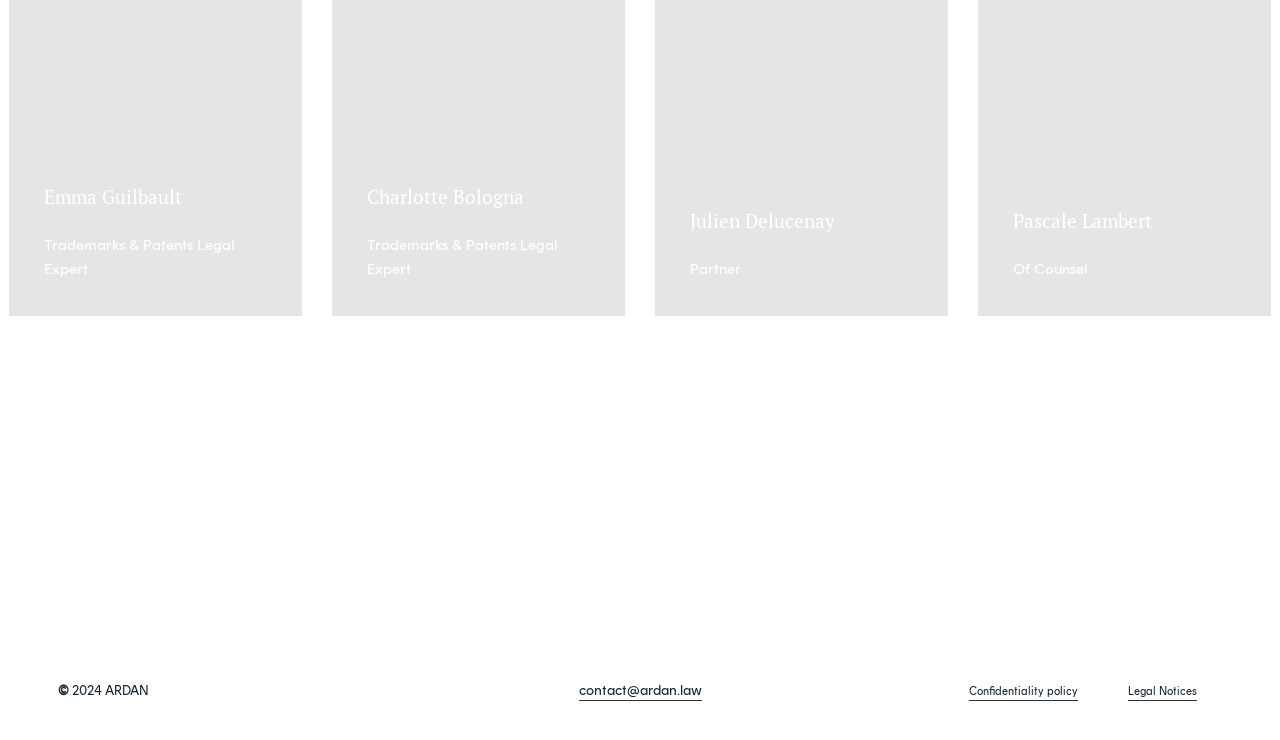Reply to the question with a brief word or phrase: What is the phone number of the PERPIGNAN office?

+33 4 68 89 95 18